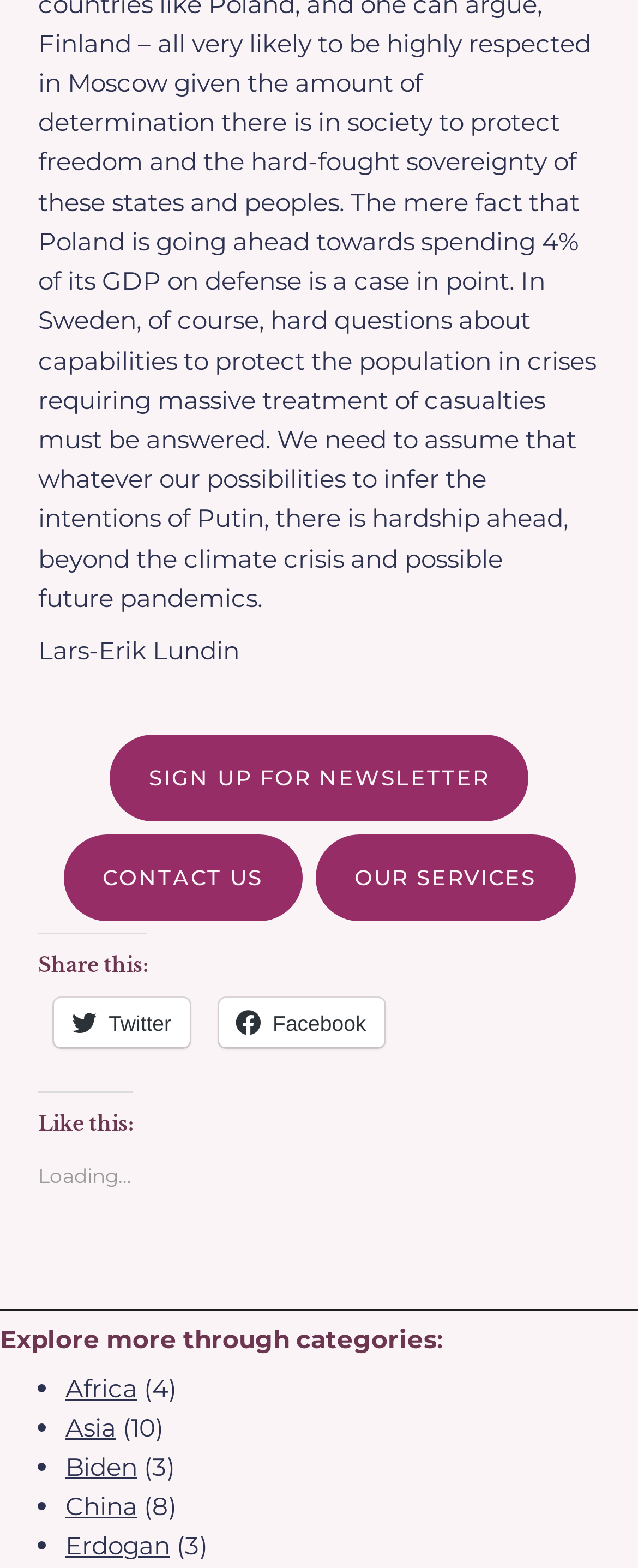Predict the bounding box coordinates of the UI element that matches this description: "Erdogan". The coordinates should be in the format [left, top, right, bottom] with each value between 0 and 1.

[0.103, 0.421, 0.249, 0.439]